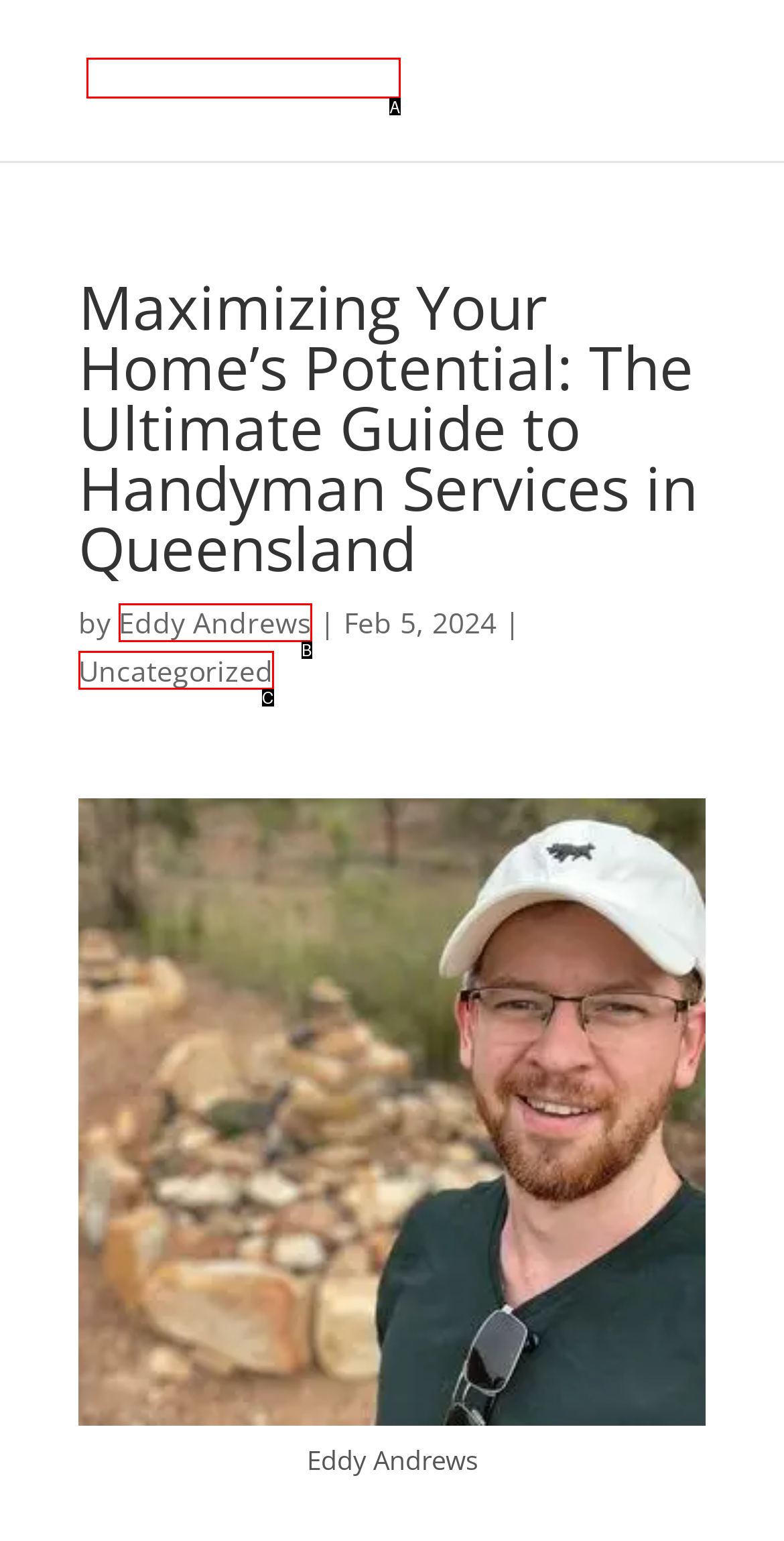Choose the HTML element that matches the description: Uncategorized
Reply with the letter of the correct option from the given choices.

C